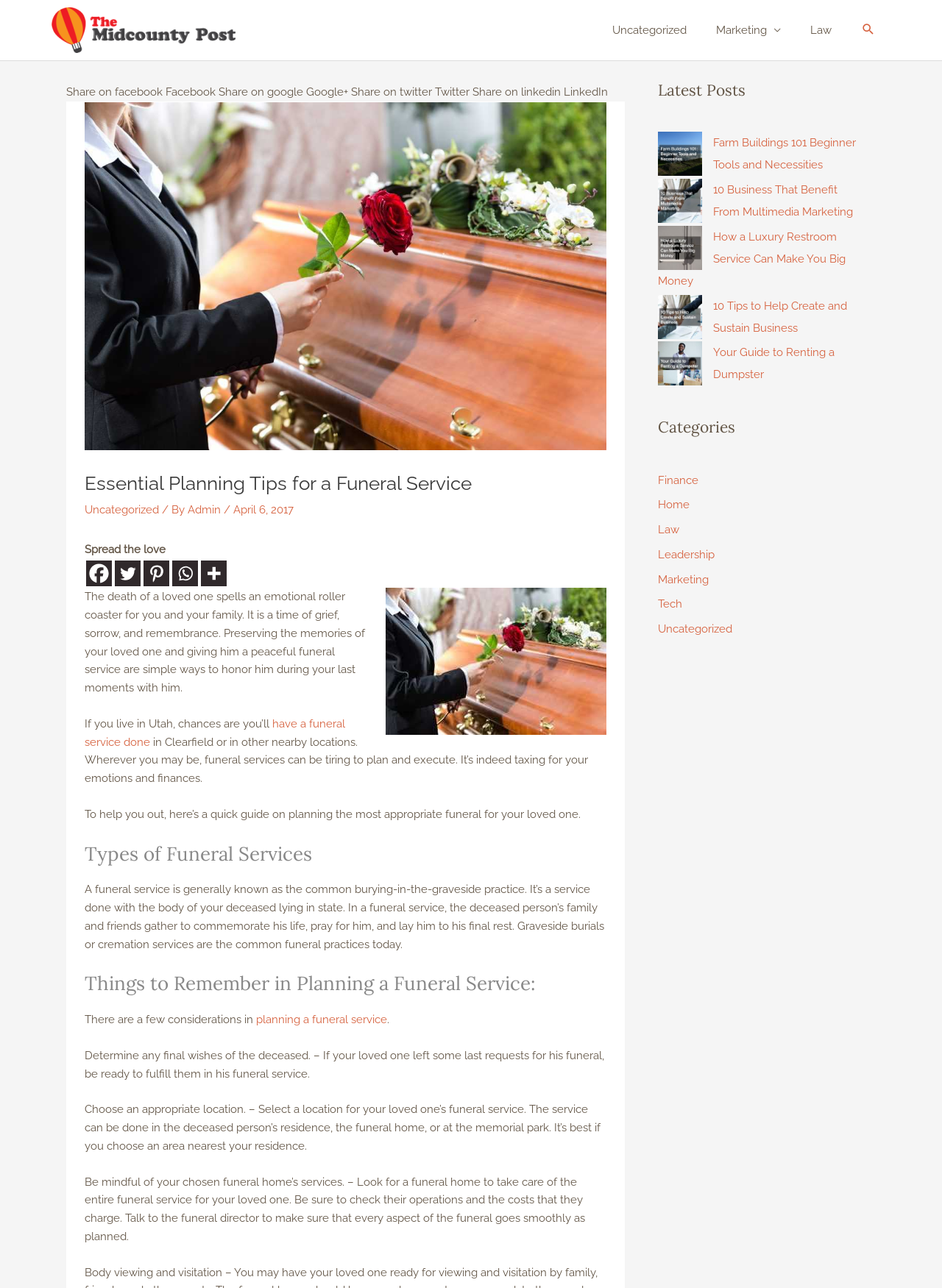Explain in detail what you observe on this webpage.

This webpage is about planning a funeral service, with a focus on providing guidance and tips for those who have lost a loved one. At the top of the page, there is a link to "The Midcounty Post" accompanied by an image, and a navigation menu with various links, including "Uncategorized", "Marketing", "Law", and a search icon link.

Below the navigation menu, there is a section with social media sharing links, including Facebook, Twitter, LinkedIn, and more. This section also contains a header with the title "Essential Planning Tips for a Funeral Service" and a subheading with the author's name and date.

The main content of the page is divided into sections, starting with a brief introduction to the importance of planning a funeral service. This is followed by a section titled "Types of Funeral Services", which explains the common practices of funeral services, including graveside burials and cremation.

The next section, "Things to Remember in Planning a Funeral Service", provides tips and considerations for planning a funeral, including determining the deceased person's final wishes, choosing an appropriate location, and selecting a funeral home.

The page also features a sidebar with complementary content, including a section titled "Latest Posts" with links to various articles, such as "Farm Buildings 101 Beginner Tools and Necessities" and "10 Business That Benefit From Multimedia Marketing". There is also a section titled "Categories" with links to different categories, including "Finance", "Home", "Law", and more.

Overall, the webpage is designed to provide helpful information and guidance for those planning a funeral service, with a clear and organized layout and easy-to-read content.